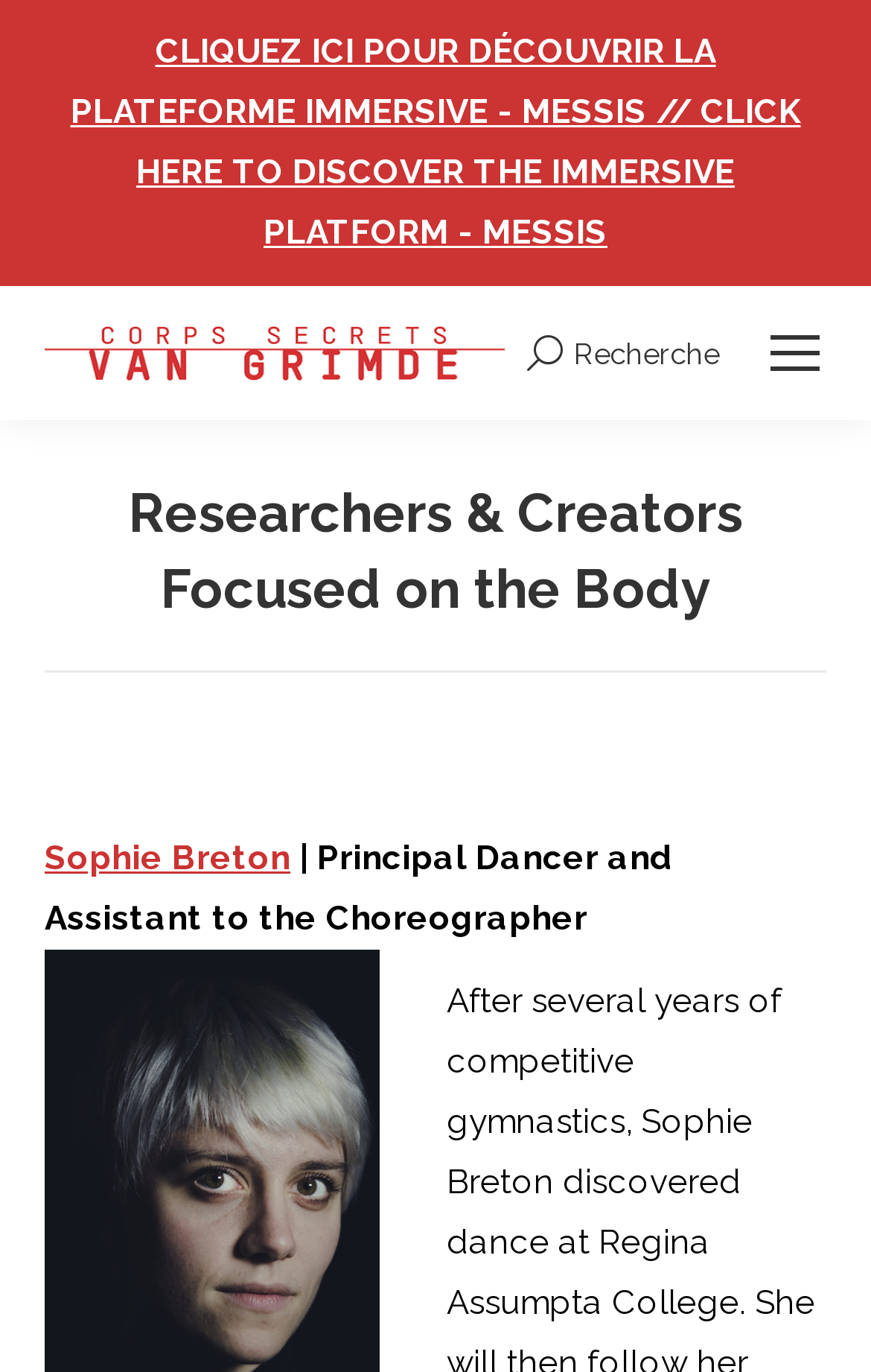Give a one-word or one-phrase response to the question:
What is the name of the principal dancer?

Sophie Breton